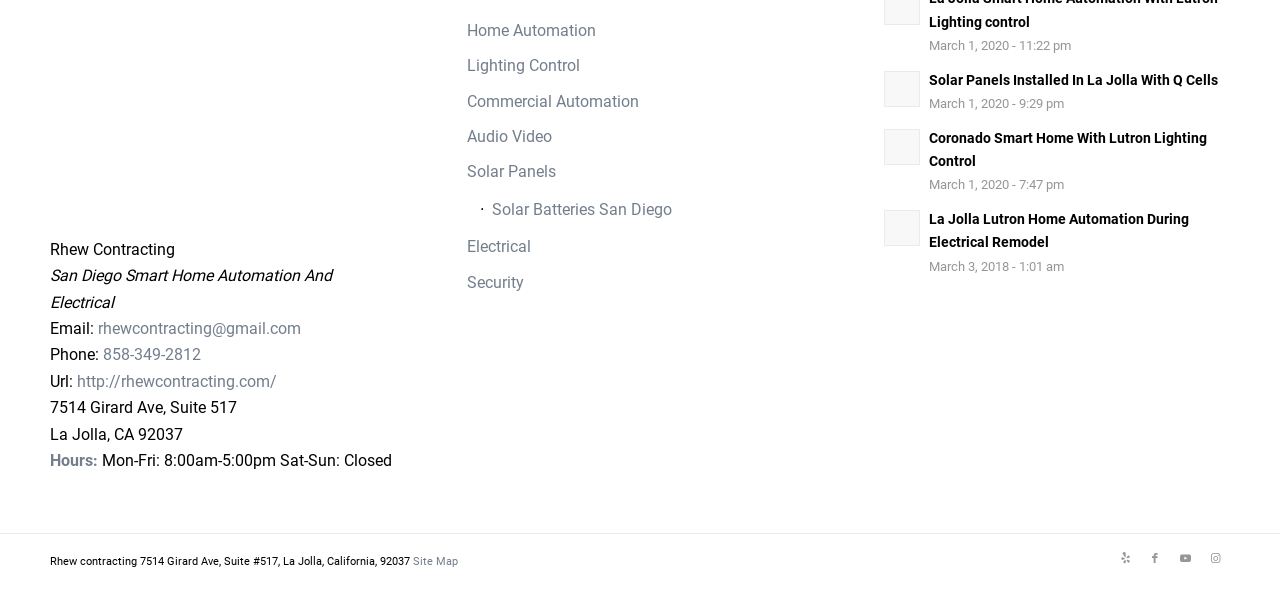Answer the question using only a single word or phrase: 
What is the address of the company?

7514 Girard Ave, Suite 517, La Jolla, CA 92037